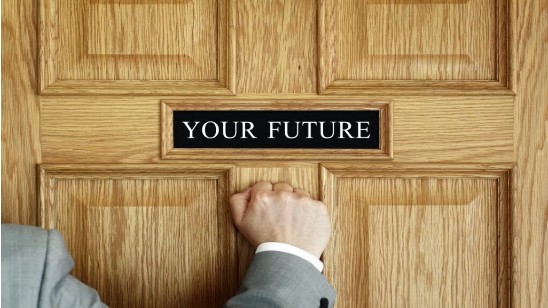What is the individual wearing?
Use the information from the image to give a detailed answer to the question.

The individual knocking on the door is dressed in a suit, which suggests a level of professionalism and formality, and may imply that they are preparing for an important meeting or interview.